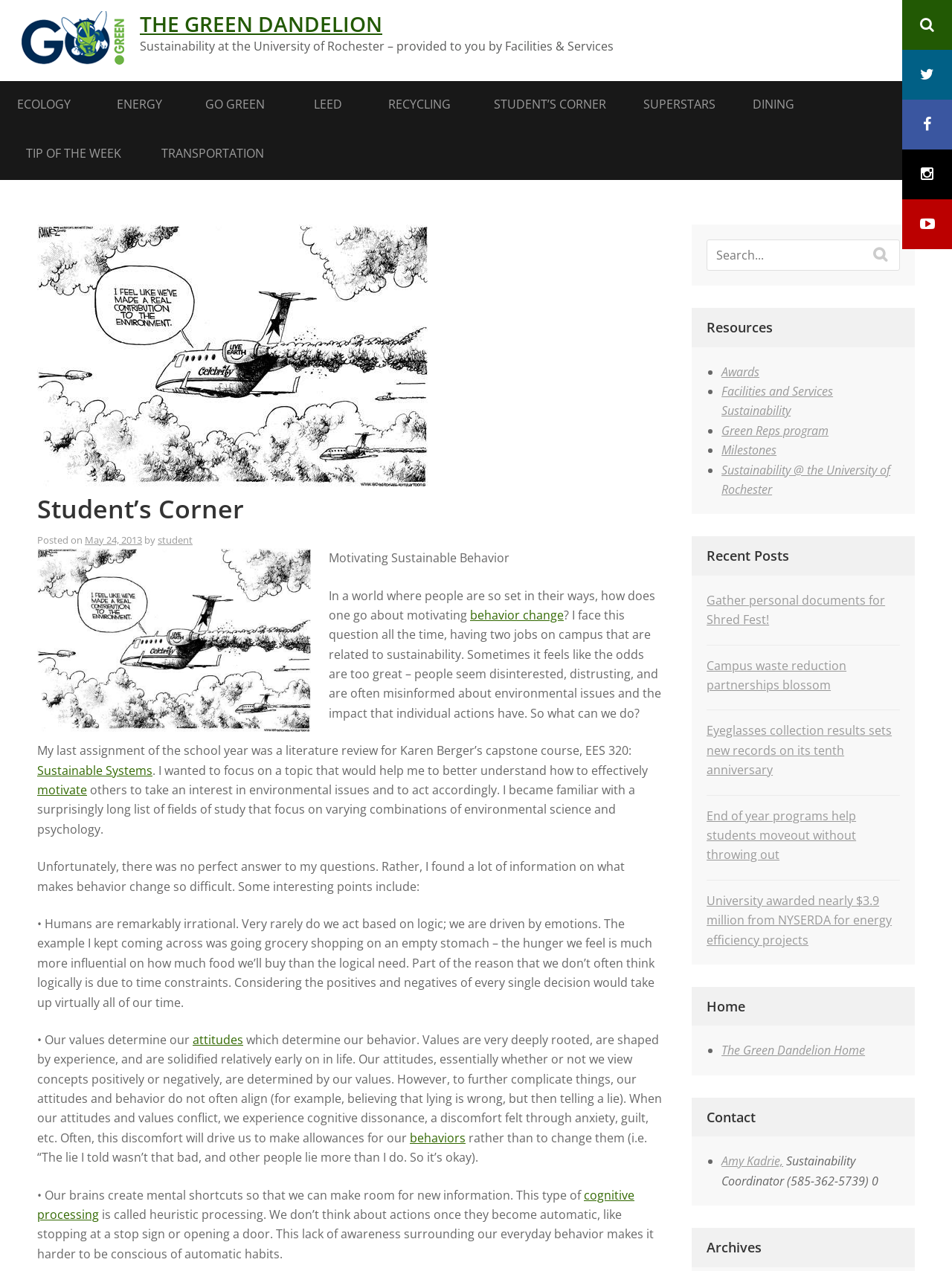What is the topic of the blog post?
Please provide a full and detailed response to the question.

I found the answer by reading the title of the blog post, which is 'Motivating Sustainable Behavior In a world where people are so set in their ways, how does one go about motivating behavior change?'.